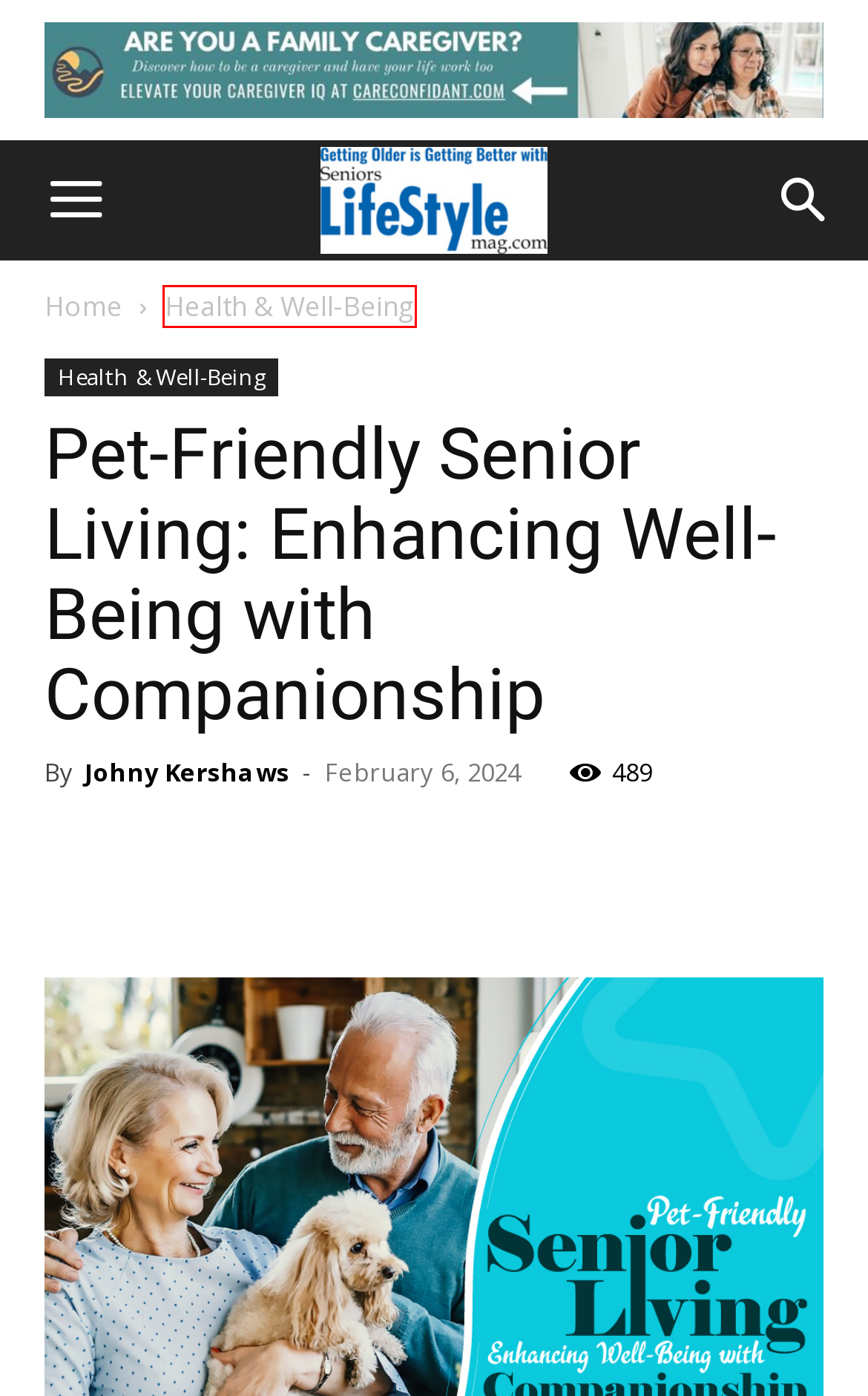Look at the screenshot of a webpage, where a red bounding box highlights an element. Select the best description that matches the new webpage after clicking the highlighted element. Here are the candidates:
A. elder care living Archives | Seniors Lifestyle Magazine
B. seniors and pets Archives | Seniors Lifestyle Magazine
C. DCMA Notice | Seniors Lifestyle Magazine
D. Senior services and products
E. Home | Seniors Lifestyle Magazine
F. Care Confidant – Care Confidant
G. SLM | 5 Skills and Talents That Are Influenced by Your Genes
H. Health & Well-Being Archives | Seniors Lifestyle Magazine

H